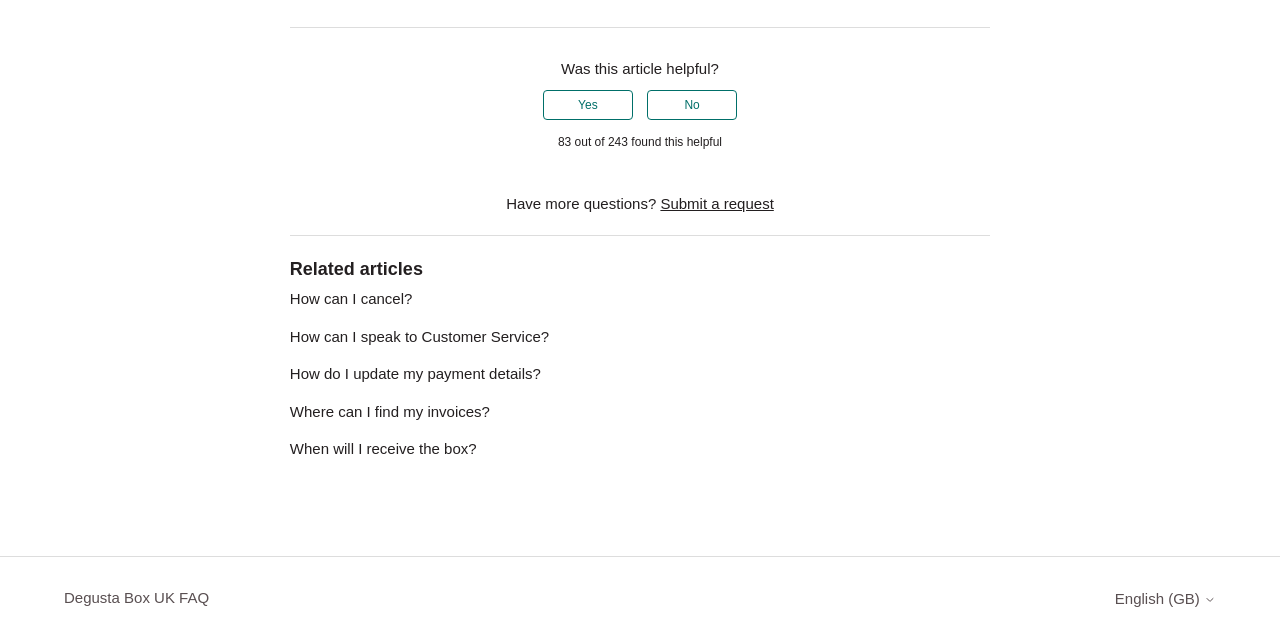Give the bounding box coordinates for the element described as: "Submit a request".

[0.516, 0.304, 0.605, 0.331]